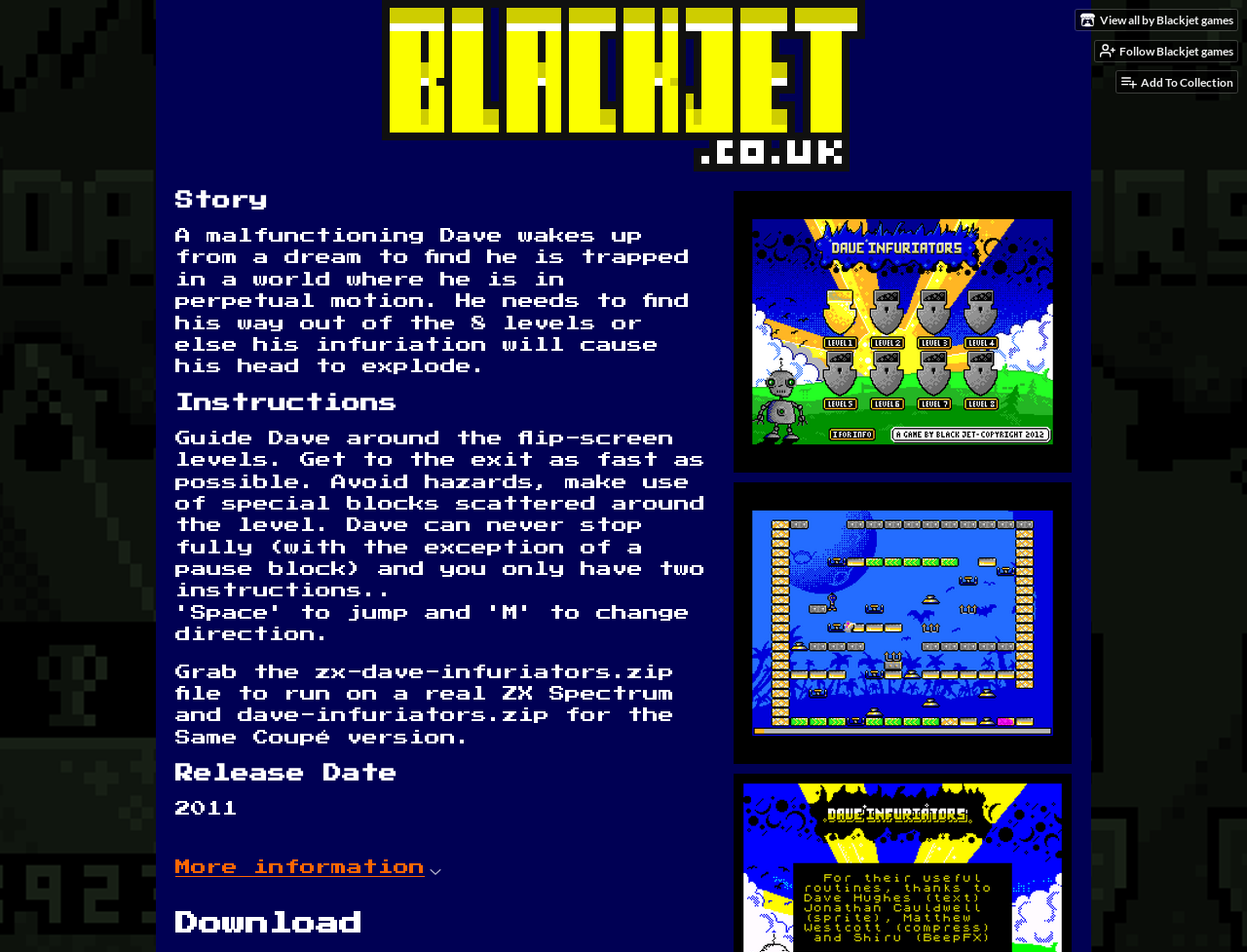With reference to the image, please provide a detailed answer to the following question: How many levels are there in the game?

The number of levels is mentioned in the StaticText element with bounding box coordinates [0.141, 0.24, 0.553, 0.393], which describes the game's story.